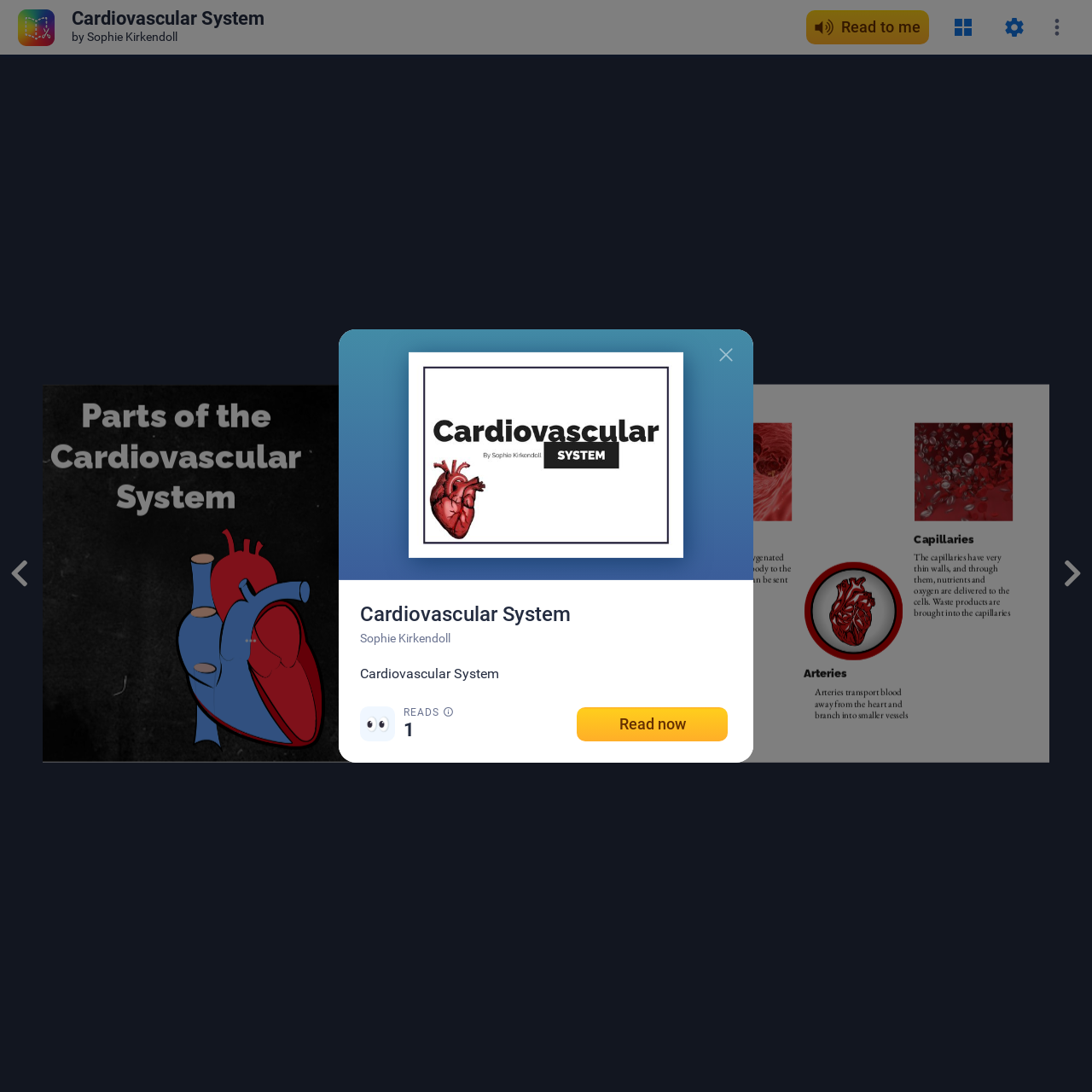Please mark the clickable region by giving the bounding box coordinates needed to complete this instruction: "Go to Book Creator website".

[0.016, 0.008, 0.05, 0.042]